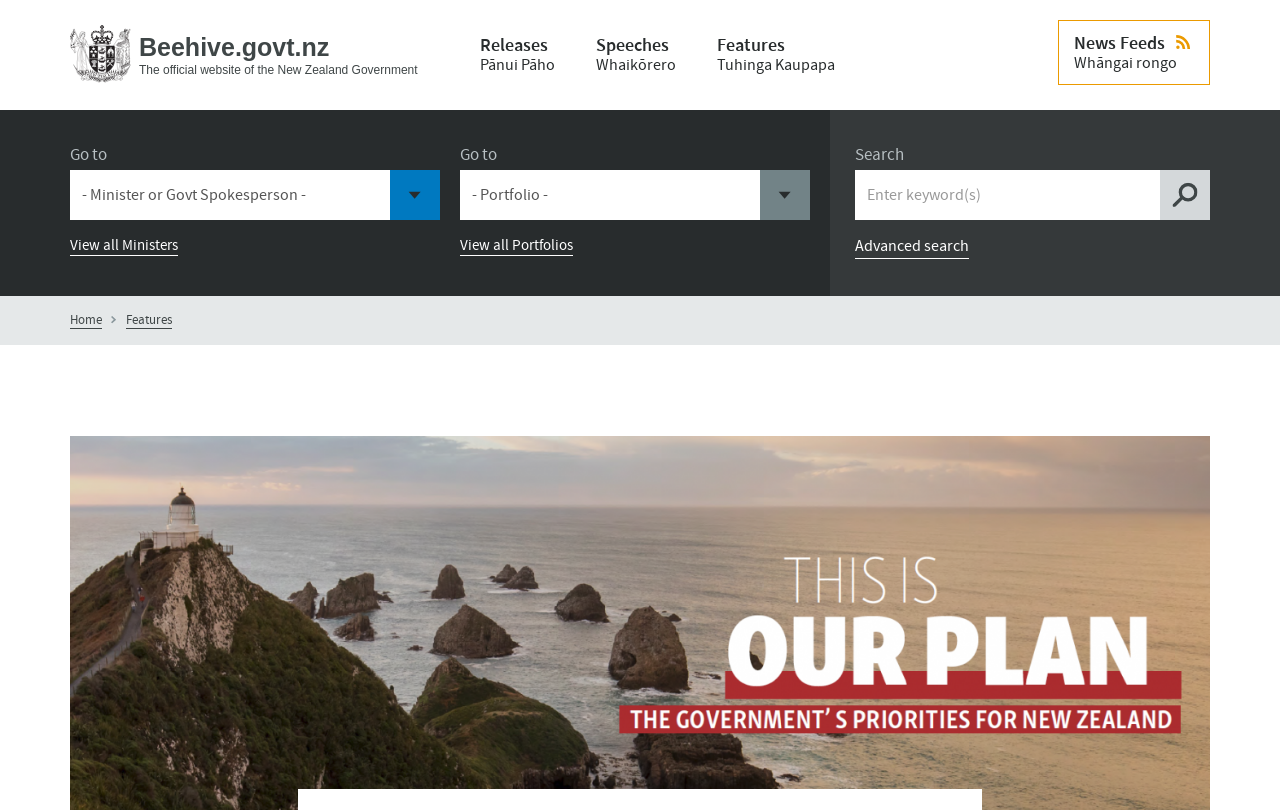Determine the bounding box coordinates for the HTML element described here: "View all Ministers".

[0.055, 0.291, 0.139, 0.316]